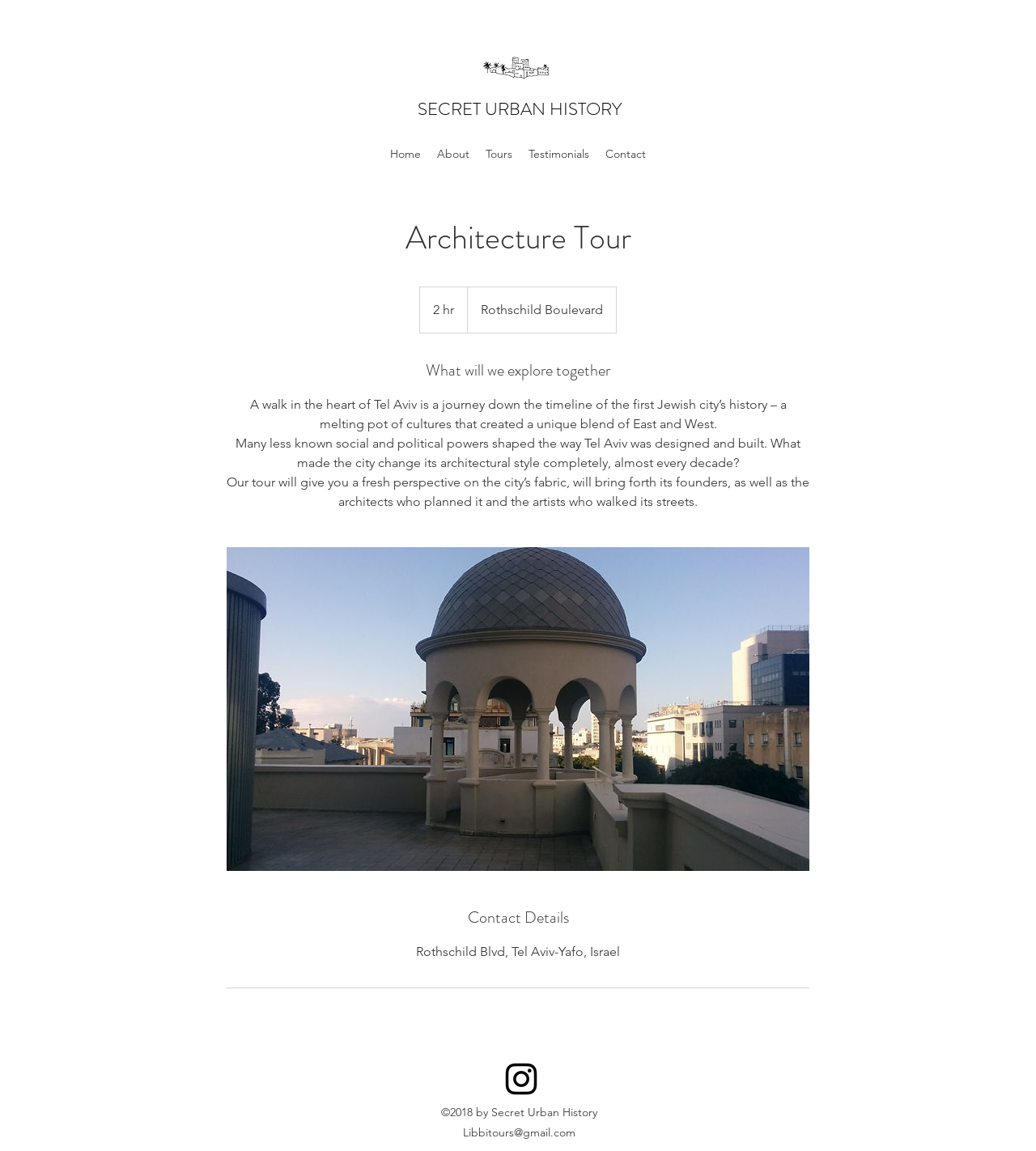From the given element description: "aria-label="Untitled image"", find the bounding box for the UI element. Provide the coordinates as four float numbers between 0 and 1, in the order [left, top, right, bottom].

[0.219, 0.475, 0.781, 0.757]